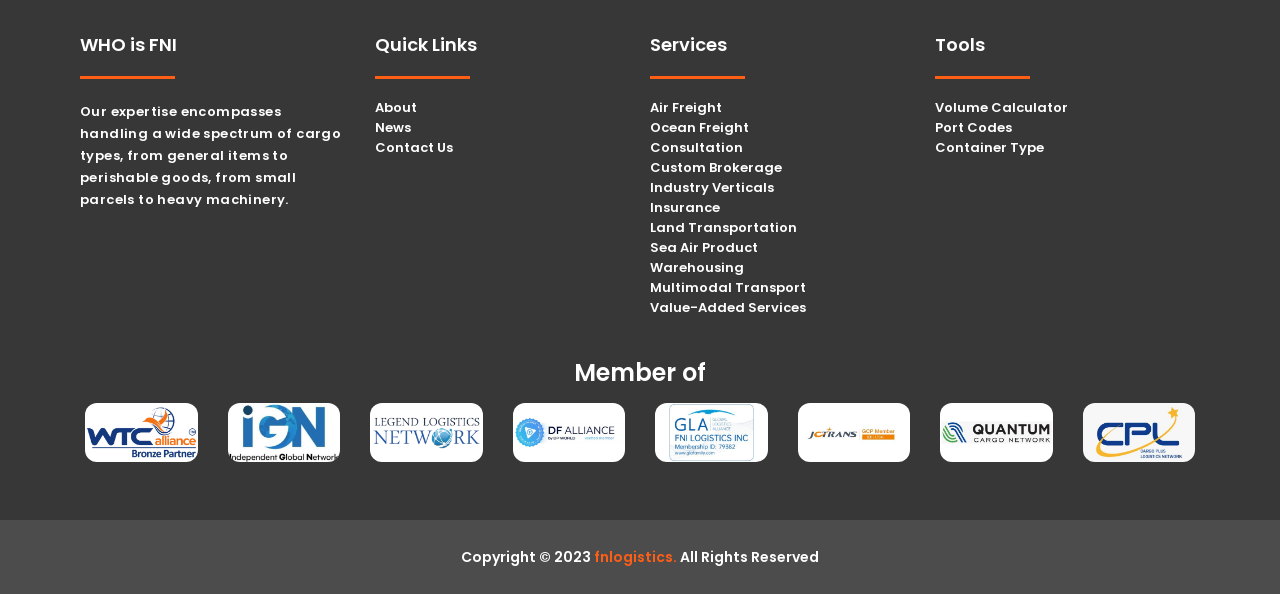Please respond to the question with a concise word or phrase:
What are the services provided by FNI?

Air Freight, Ocean Freight, etc.